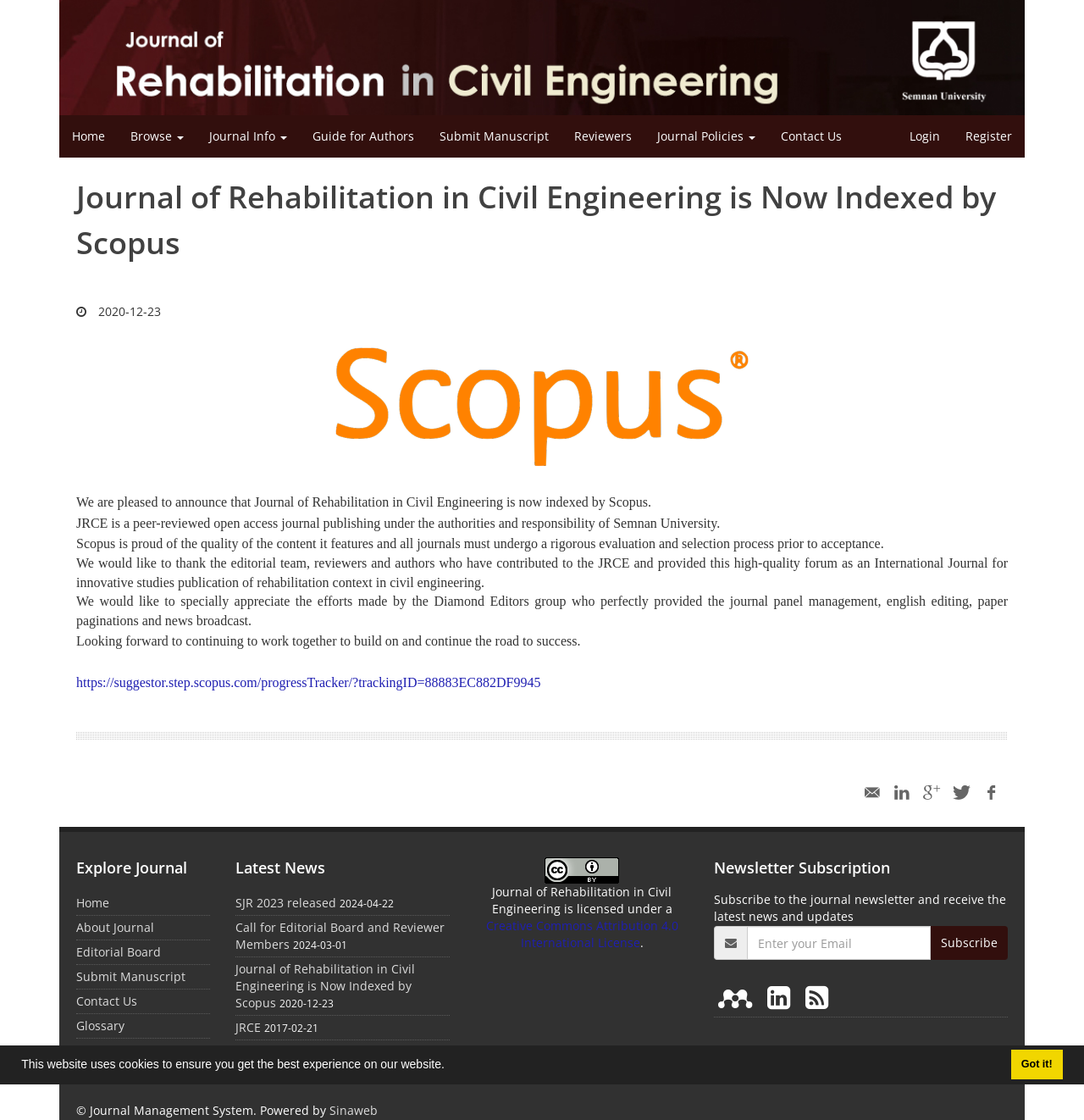Please find the top heading of the webpage and generate its text.

Journal of Rehabilitation in Civil Engineering is Now Indexed by Scopus